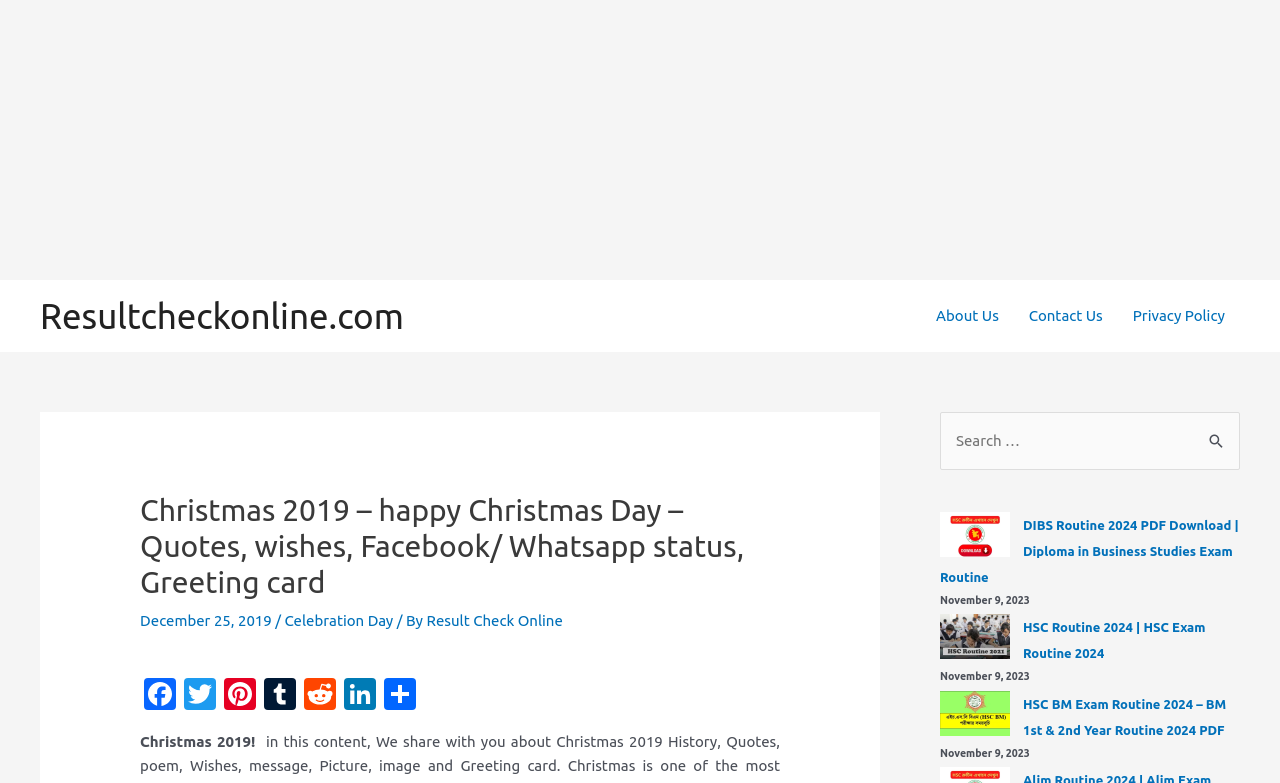Identify the bounding box of the UI element described as follows: "Reddit". Provide the coordinates as four float numbers in the range of 0 to 1 [left, top, right, bottom].

[0.234, 0.866, 0.266, 0.912]